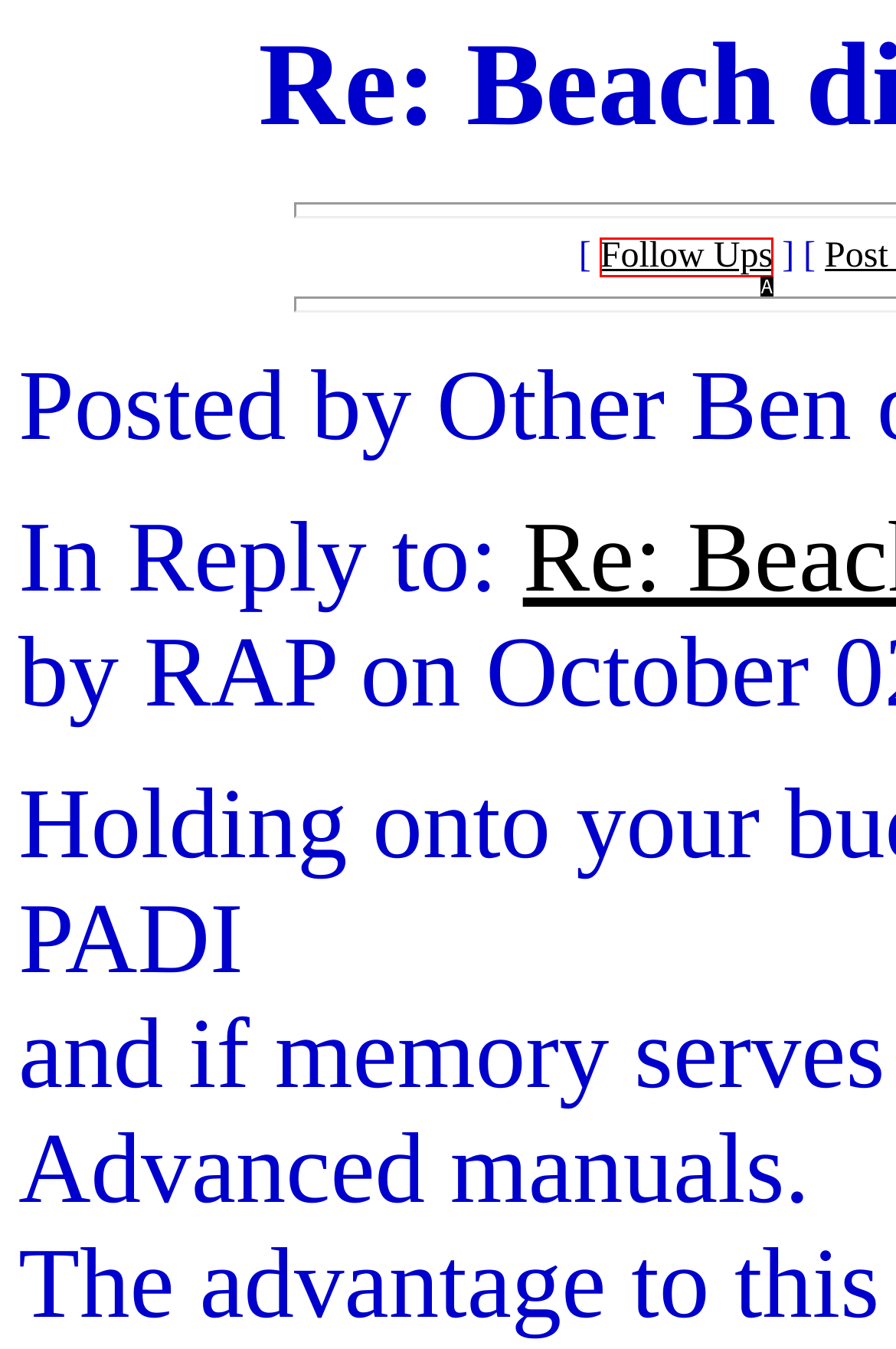From the given choices, indicate the option that best matches: Follow Ups
State the letter of the chosen option directly.

A